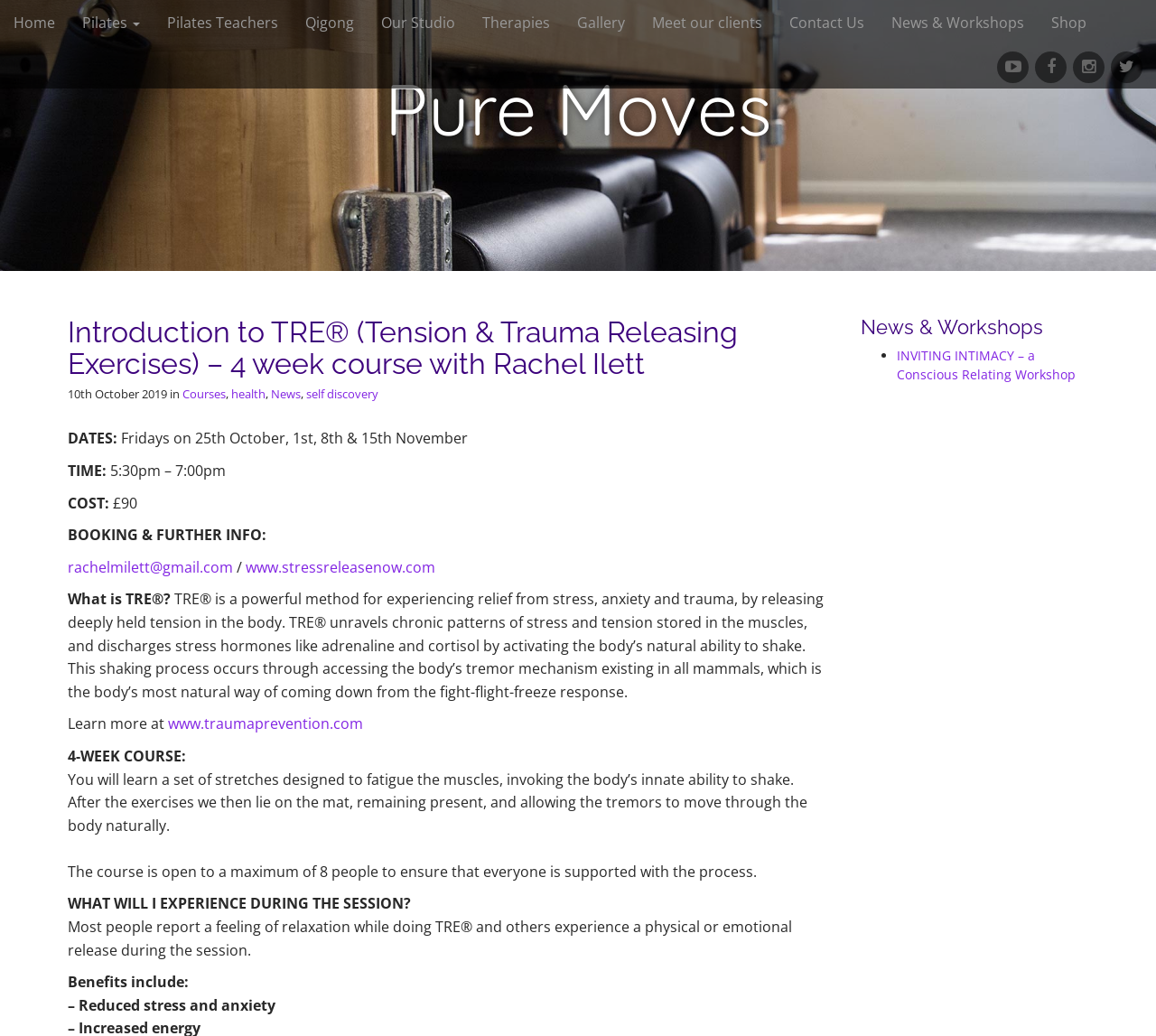Determine the bounding box coordinates of the clickable region to execute the instruction: "Click on the 'Home' link". The coordinates should be four float numbers between 0 and 1, denoted as [left, top, right, bottom].

[0.0, 0.0, 0.059, 0.044]